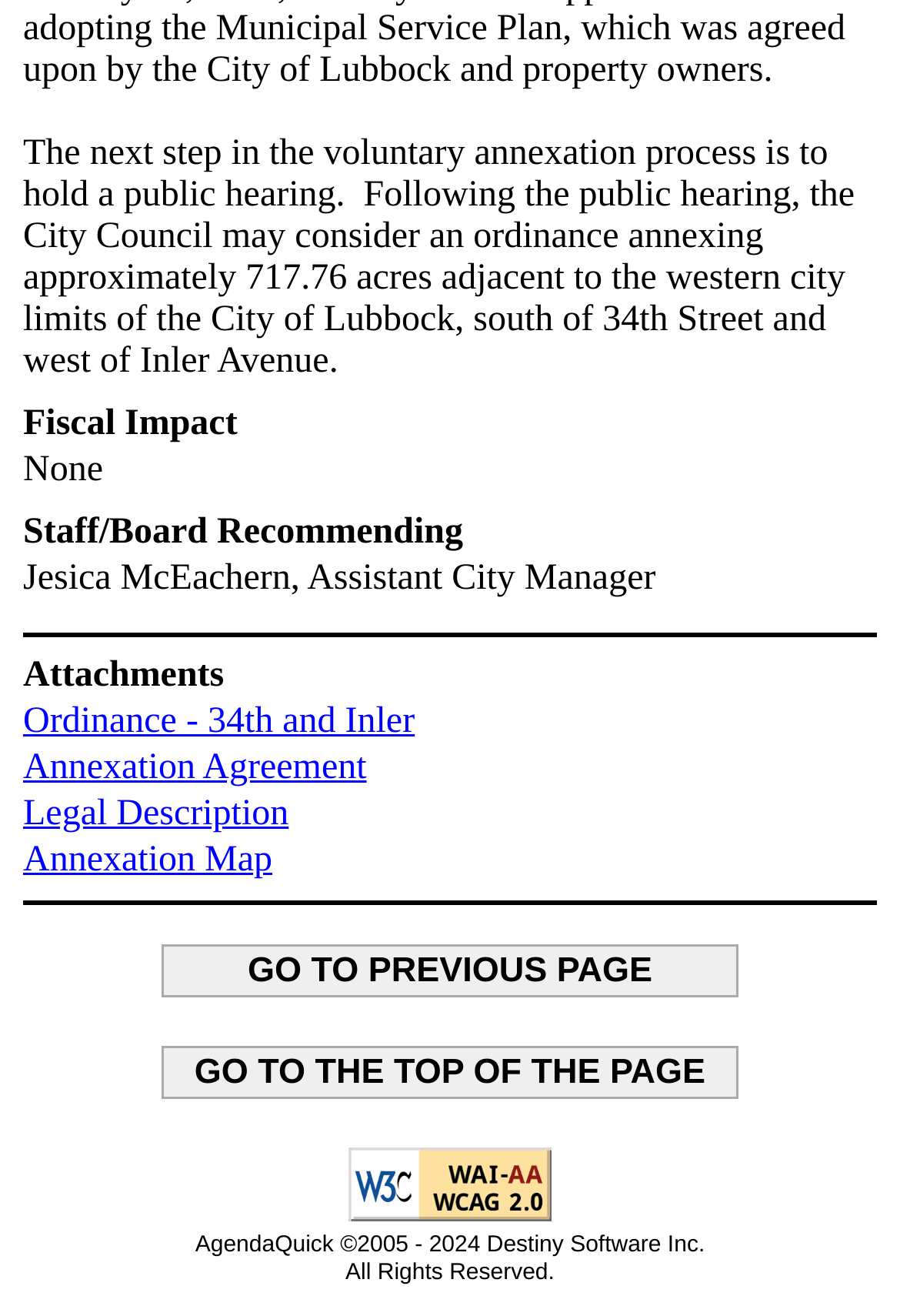Please provide the bounding box coordinates in the format (top-left x, top-left y, bottom-right x, bottom-right y). Remember, all values are floating point numbers between 0 and 1. What is the bounding box coordinate of the region described as: Annexation Agreement

[0.026, 0.569, 0.407, 0.599]